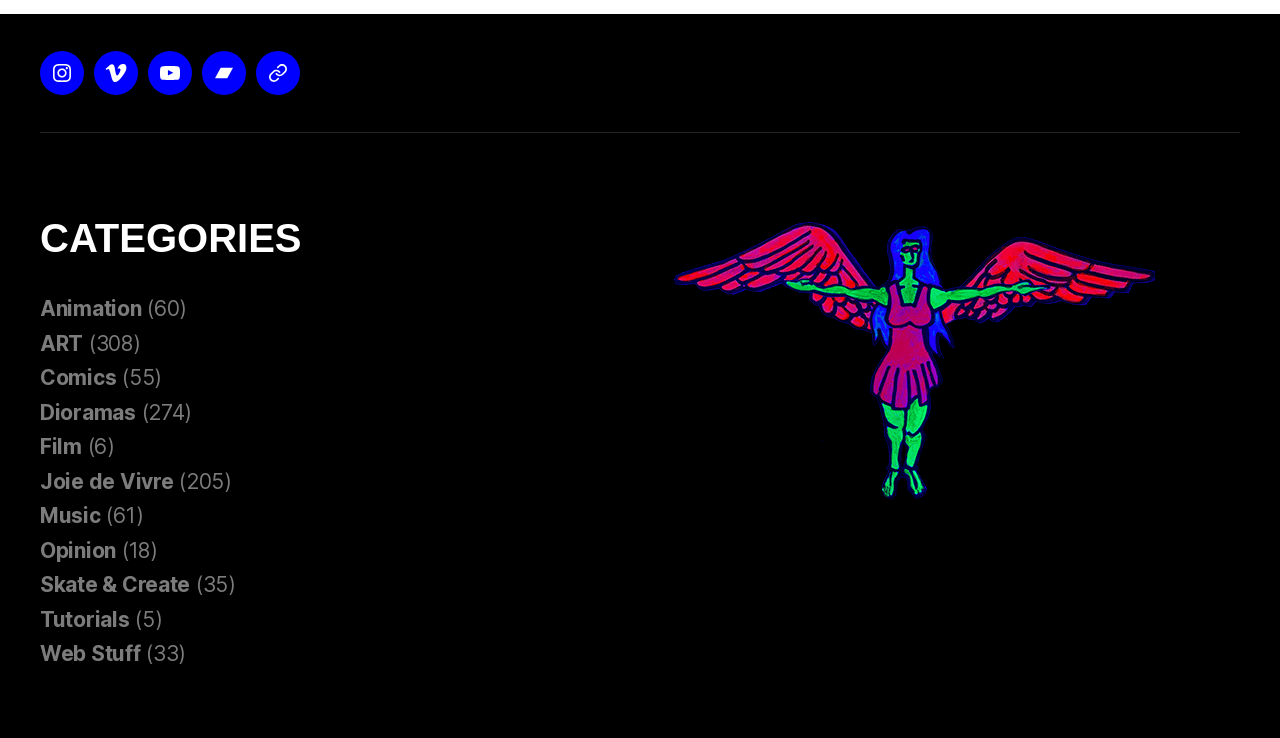Please give a short response to the question using one word or a phrase:
What is the category with the most items?

ART